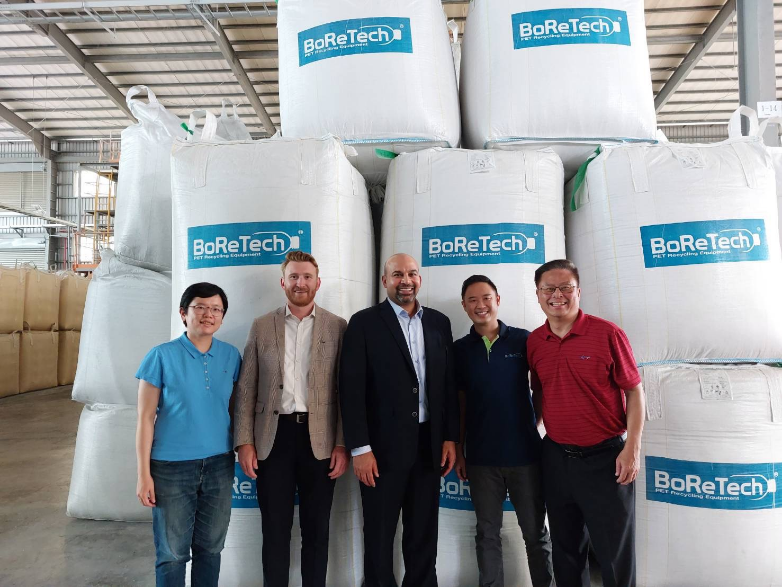Provide a brief response to the question below using one word or phrase:
What is the attire of the individuals in the photo?

Smart-casual